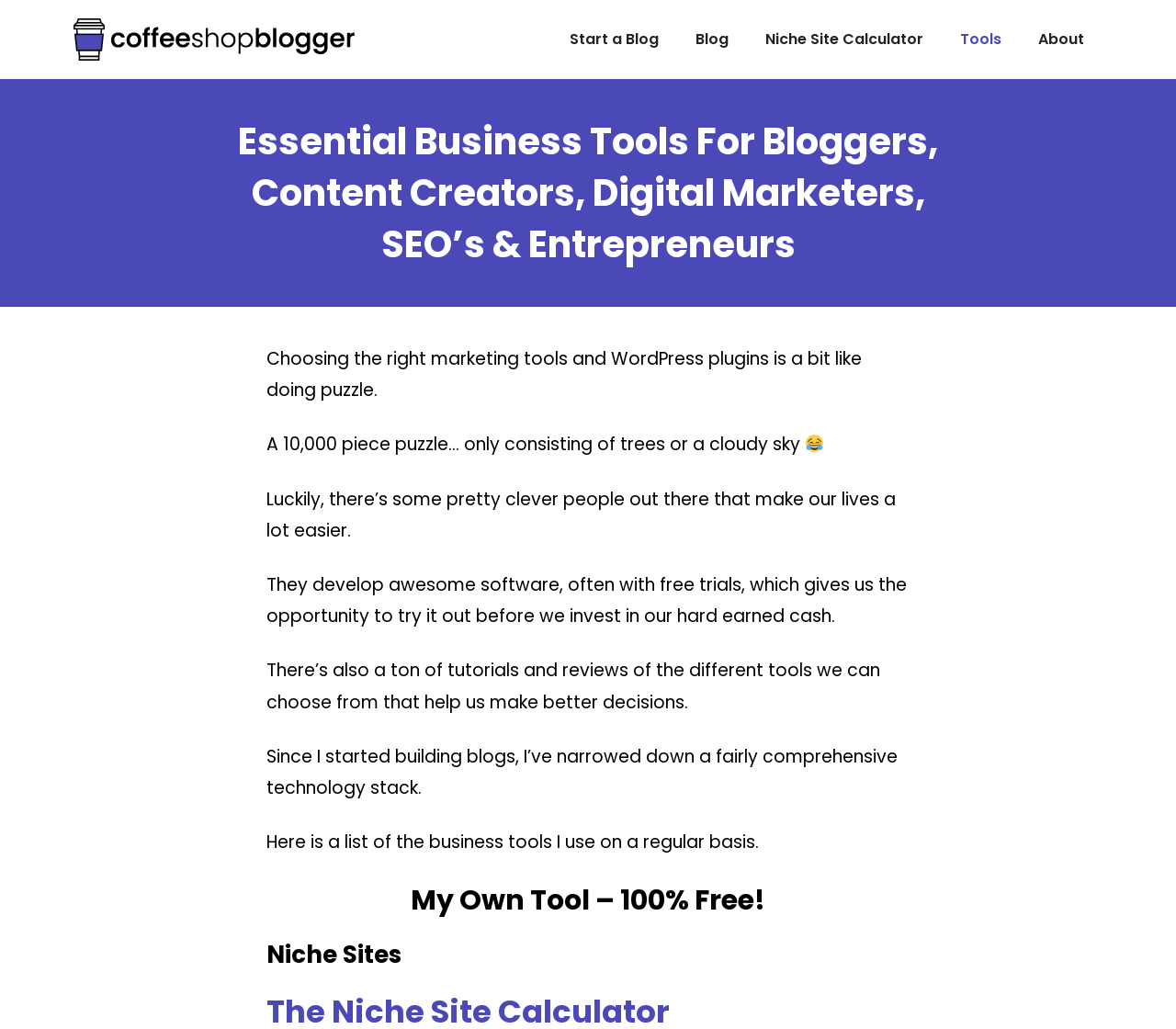Identify and provide the main heading of the webpage.

Essential Business Tools For Bloggers, Content Creators, Digital Marketers, SEO’s & Entrepreneurs